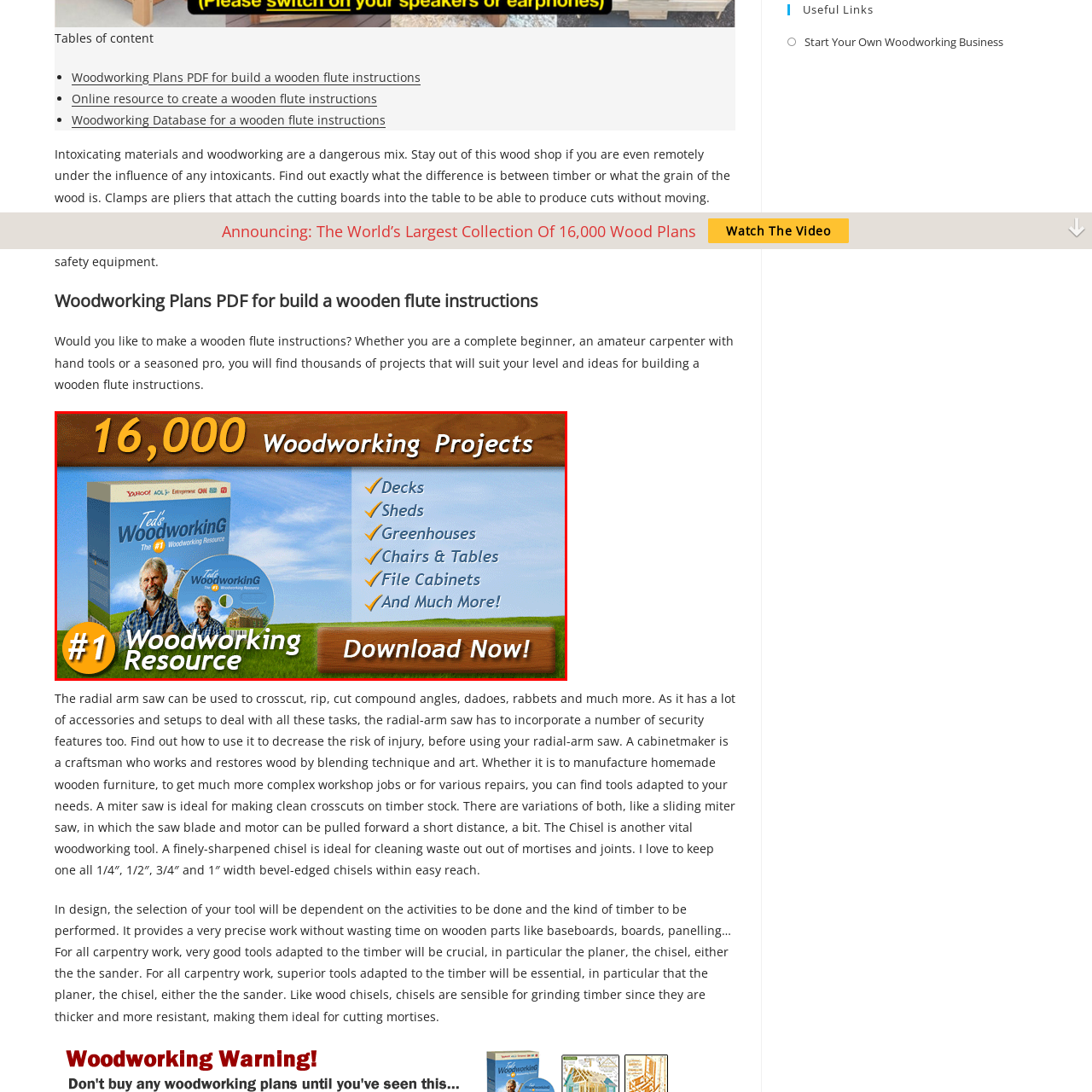Offer an in-depth description of the image encased within the red bounding lines.

This image promotes "Teds Woodworking," which is described as the #1 woodworking resource featuring an extensive collection of 16,000 woodworking projects. Prominently displayed is a product box that represents the program, alongside a DVD disc, emphasizing the variety of projects available, such as decks, sheds, greenhouses, chairs, tables, file cabinets, and more. The invitation to "Download Now!" suggests immediate access to these resources, appealing to both new and experienced woodworkers looking to expand their skills and creativity in woodworking. The background features a serene outdoor setting, enhancing the theme of craftsmanship and connection to nature.